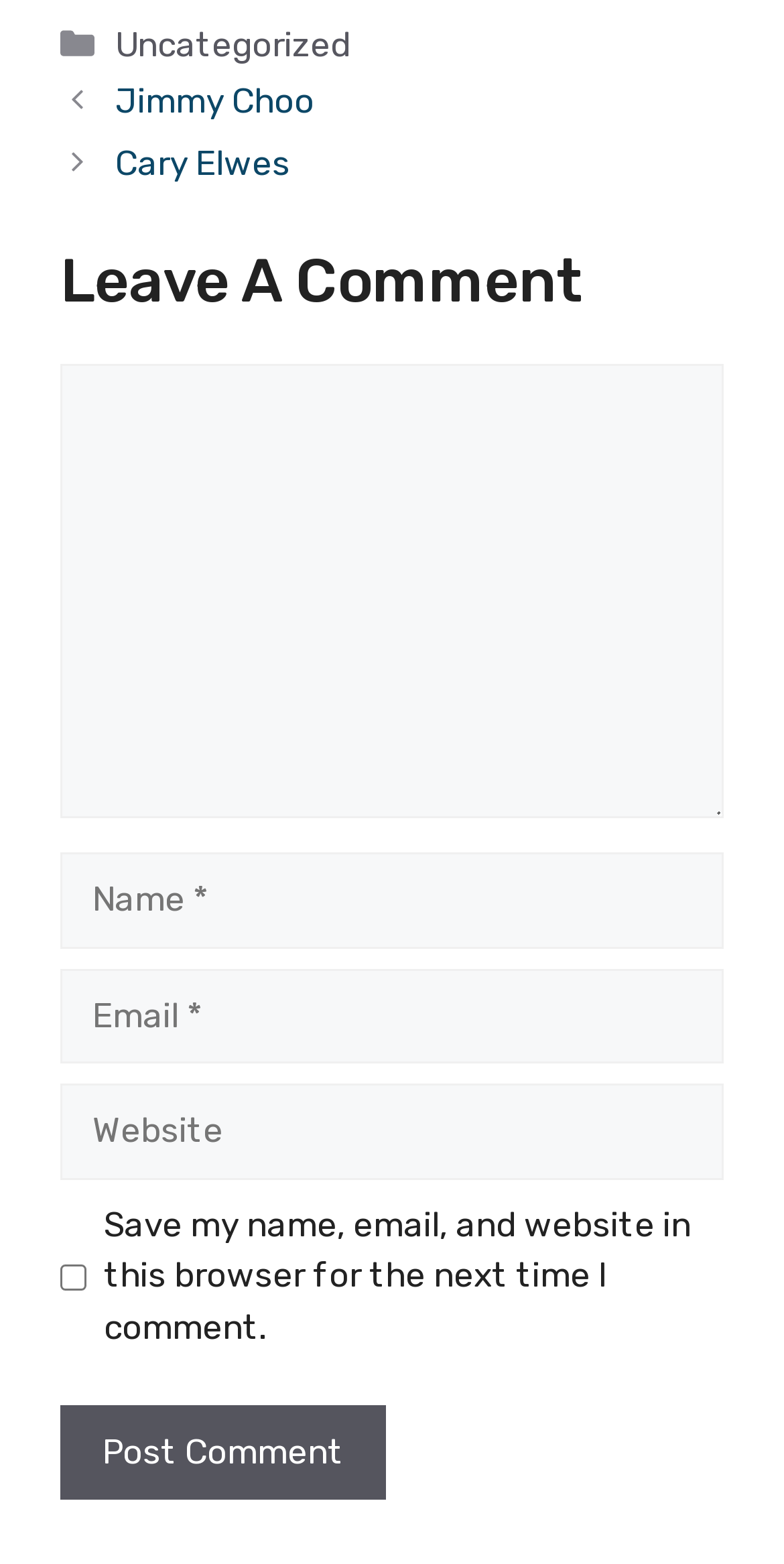Could you find the bounding box coordinates of the clickable area to complete this instruction: "Check the 'Save my name, email, and website in this browser for the next time I comment.' checkbox"?

[0.077, 0.808, 0.11, 0.825]